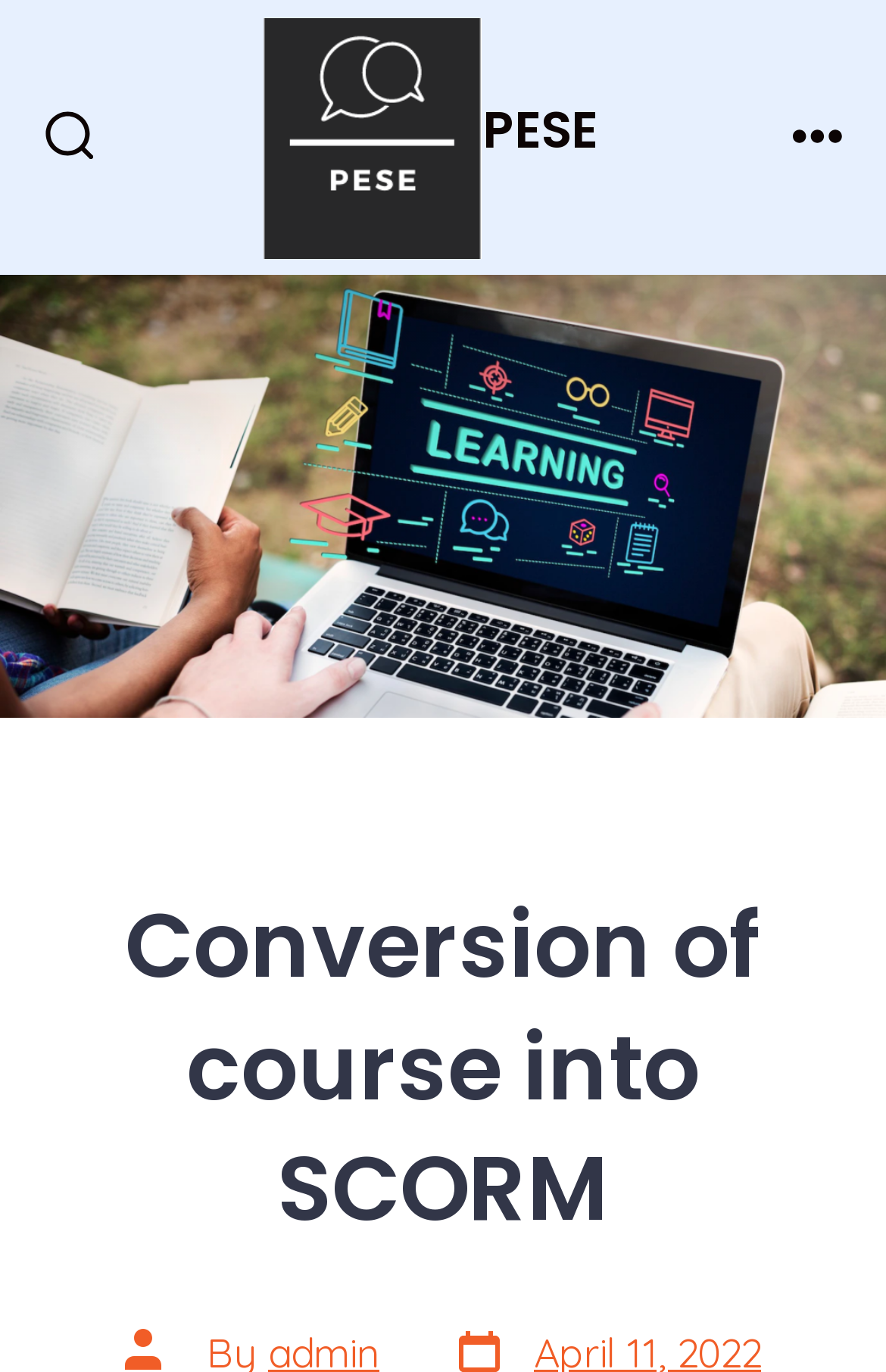Identify and extract the main heading from the webpage.

Conversion of course into SCORM